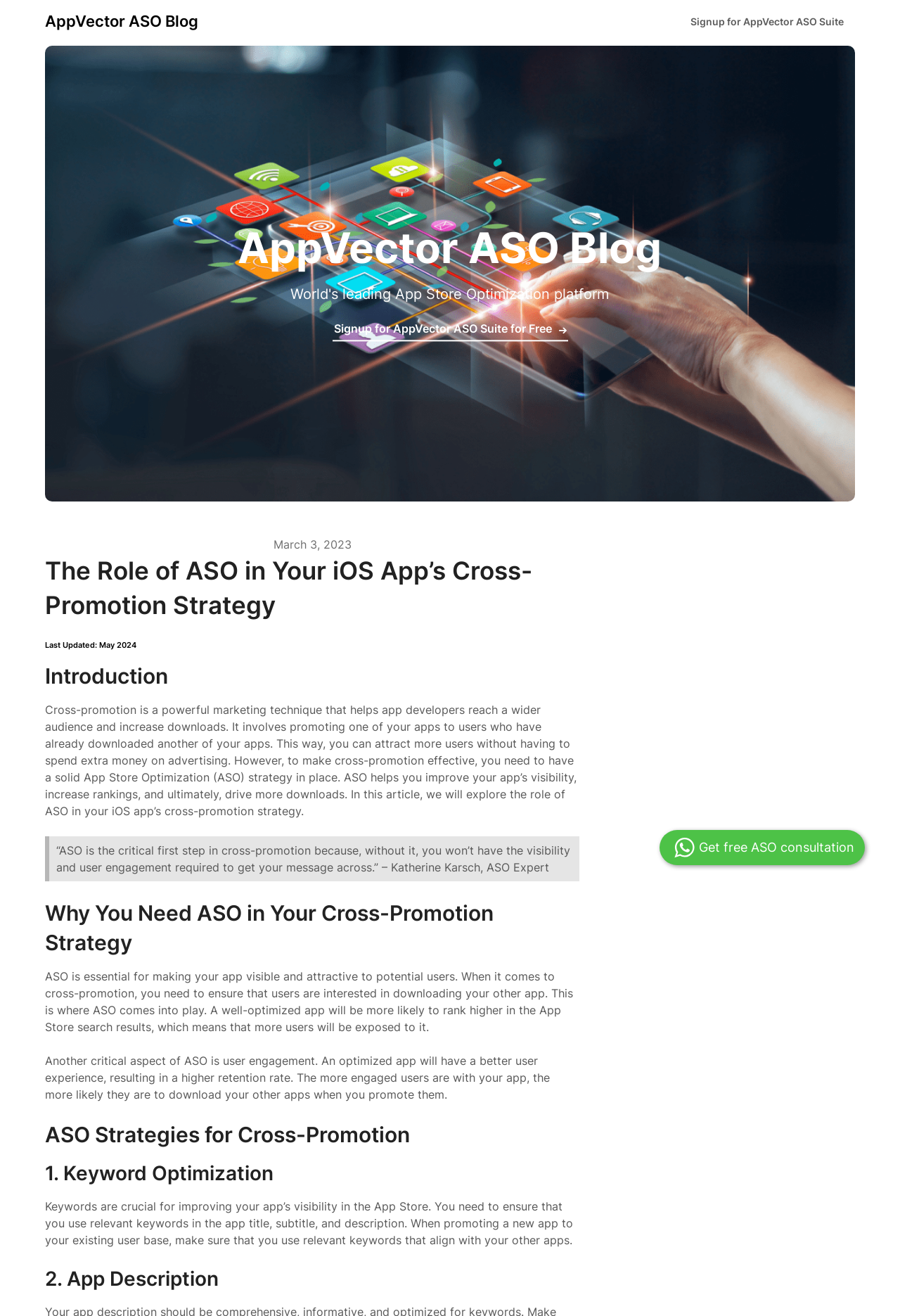How many ASO strategies are mentioned for cross-promotion?
Please provide a comprehensive answer based on the information in the image.

The number of ASO strategies mentioned for cross-promotion can be determined by counting the headings '1. Keyword Optimization' and '2. App Description' which are sub-elements of the root element. These headings indicate two ASO strategies for cross-promotion.